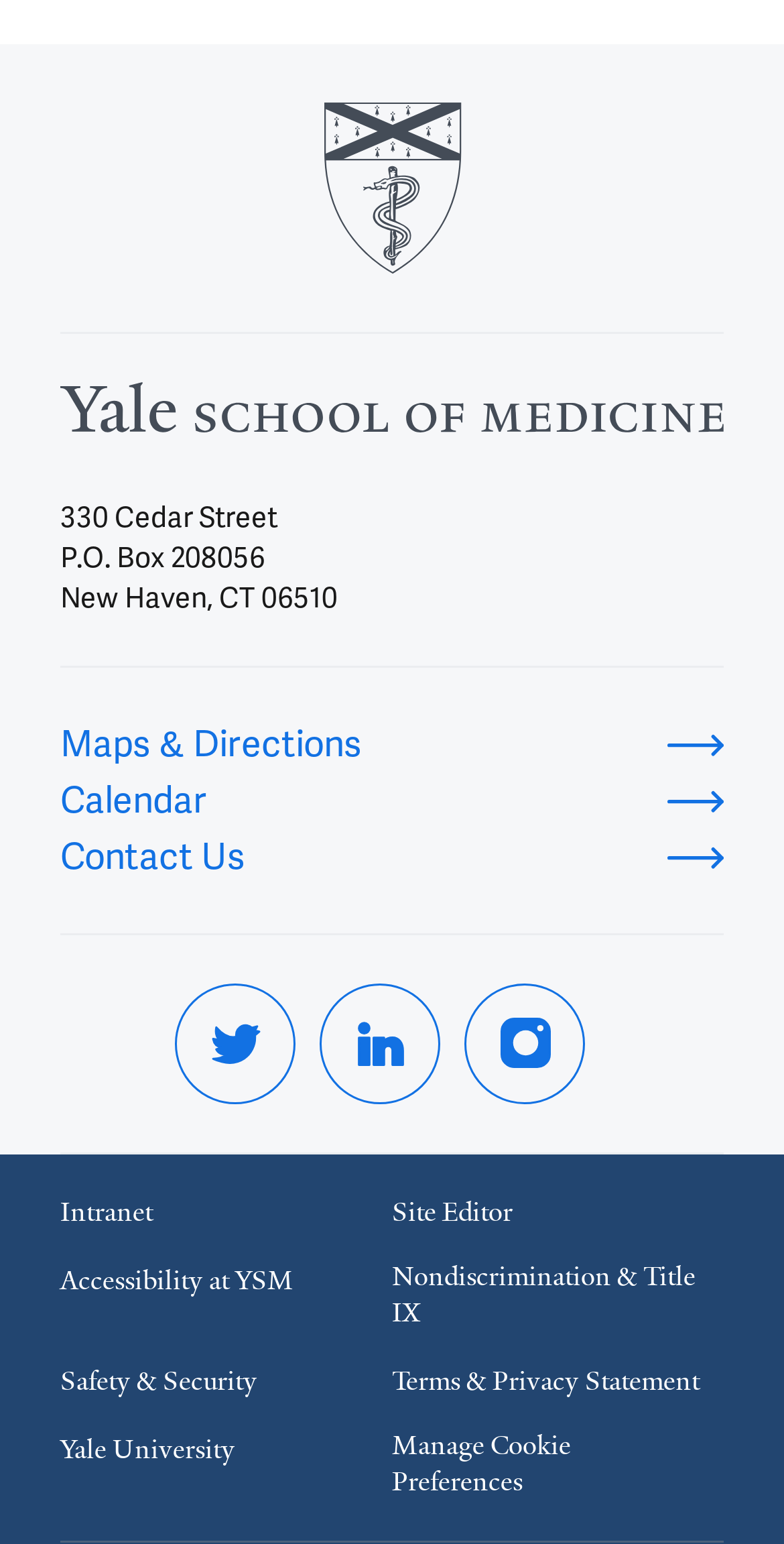How many links are there in the 'Footer Secondary Links' navigation?
Please provide a single word or phrase based on the screenshot.

8